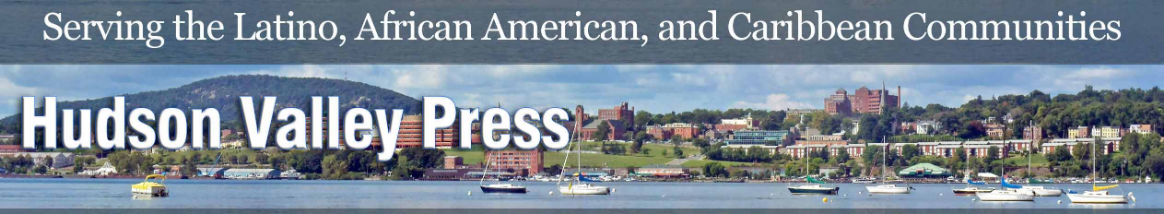Describe all the important aspects and details of the image.

This image features the header for the Hudson Valley Press, showcasing a scenic view of the Hudson River and its surroundings. The header text prominently states "Hudson Valley Press," emphasizing the publication's focus on serving the Latino, African American, and Caribbean communities. The background captures a tranquil river scene with boats bobbing on the water, framed by rolling hills and urban buildings, reflecting the vibrant community the publication aims to represent. The overall aesthetic combines the natural beauty of the Hudson Valley with a commitment to multicultural journalism.